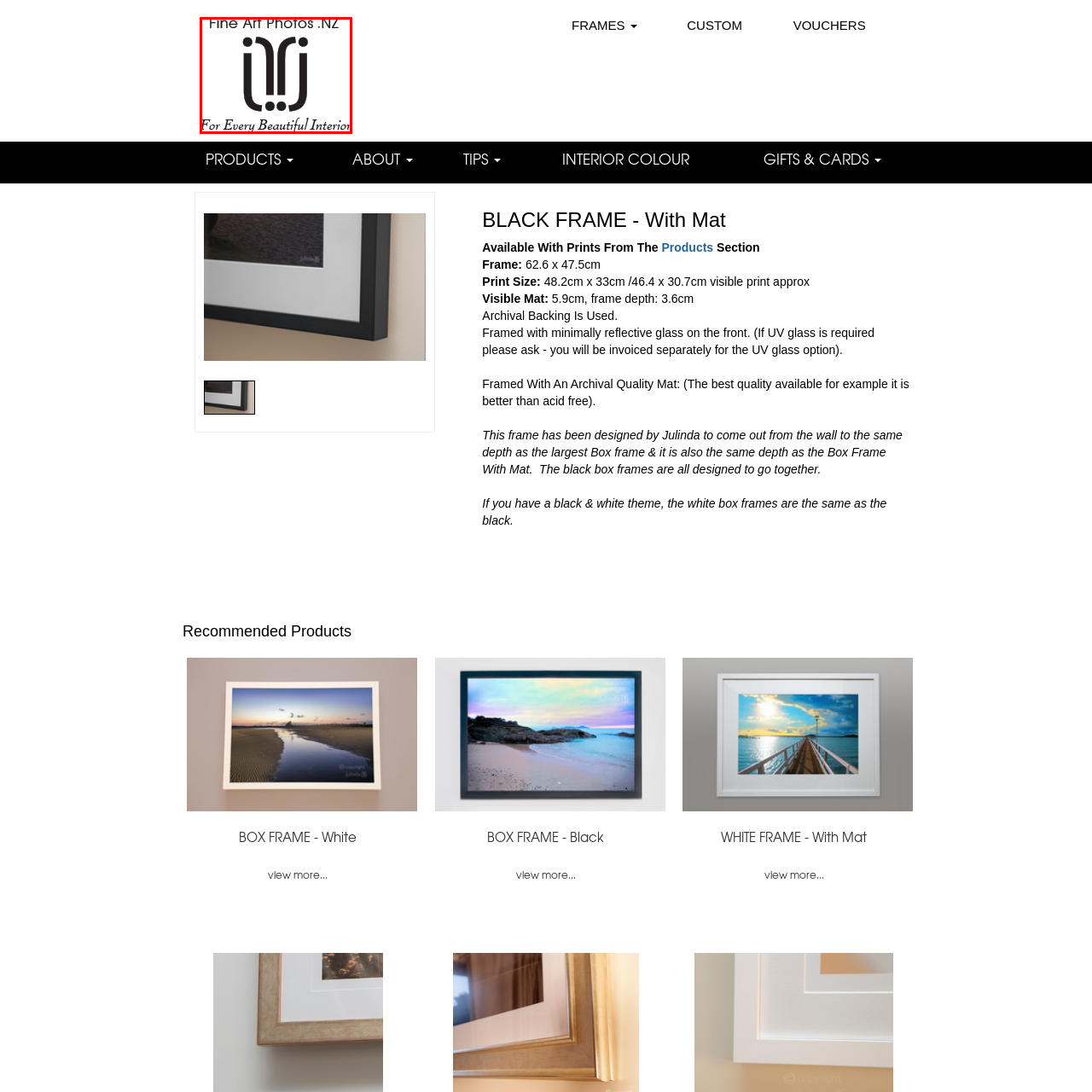Generate a meticulous caption for the image that is highlighted by the red boundary line.

The image showcases the logo of Fine Art Photos .NZ, featuring a stylish and modern design. The logo elegantly combines the letters "F", "A", and "P" in a sleek and artistic font, radiating creativity and sophistication. Below the logo, the tagline "For Every Beautiful Interior" emphasizes the brand's commitment to enhancing spaces with exquisite art pieces. This branding reflects the company's dedication to providing high-quality fine art photography tailored for diverse interior styles, promising to elevate the aesthetic appeal of any environment.